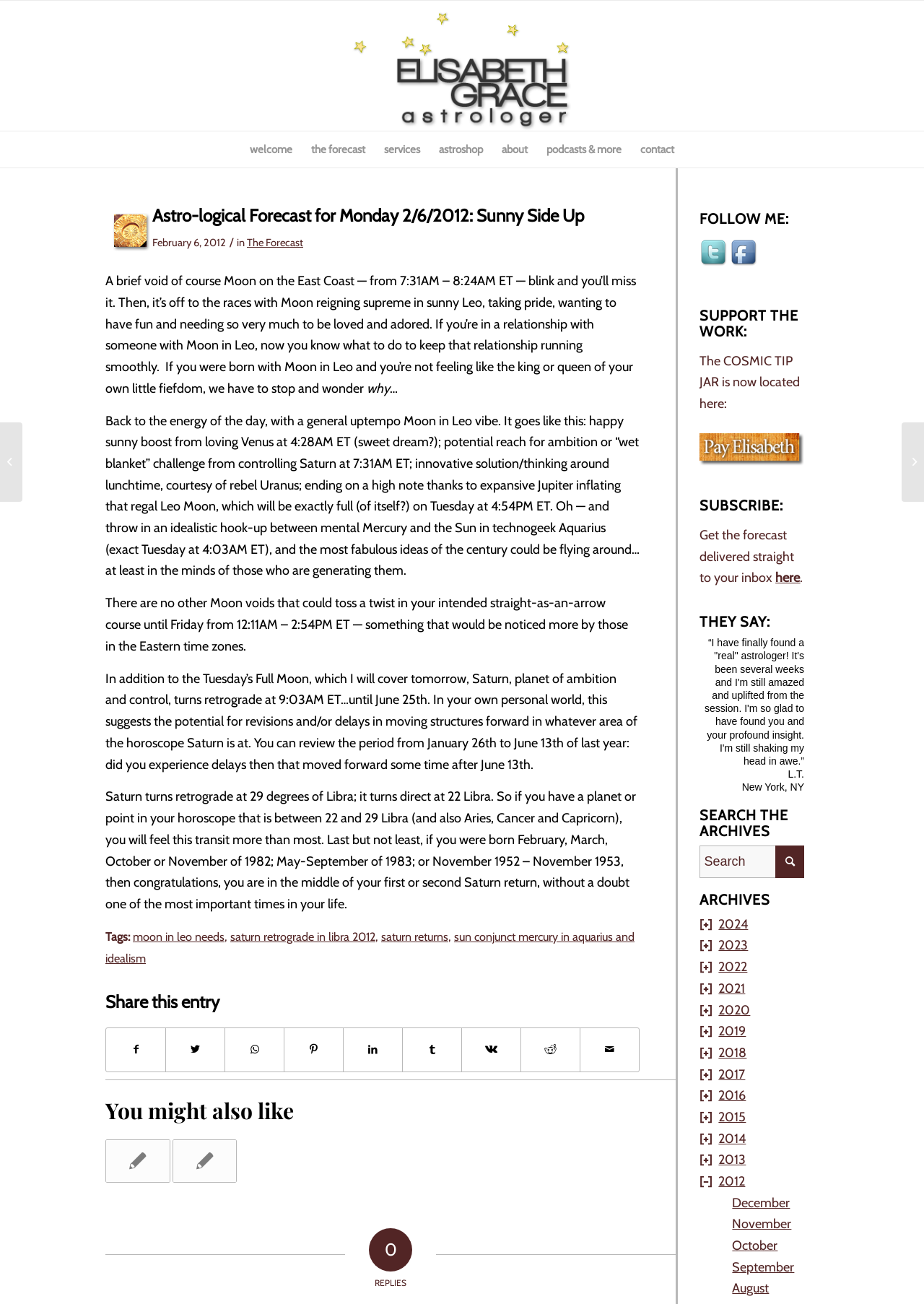Please provide a brief answer to the following inquiry using a single word or phrase:
What is the time of the Full Moon?

4:54PM ET